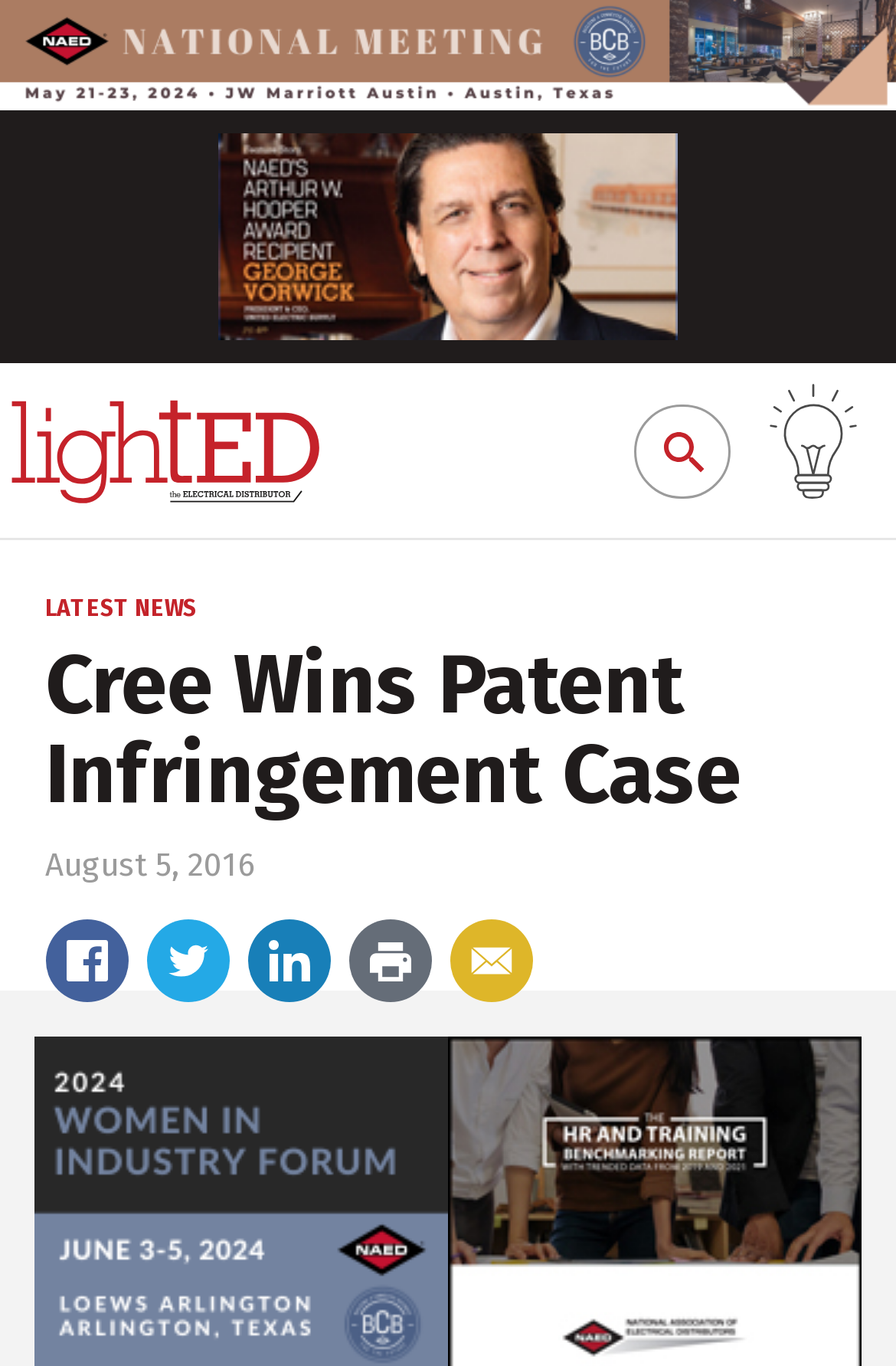Detail the webpage's structure and highlights in your description.

The webpage appears to be a news article page, with a focus on a specific news story. At the top of the page, there are two images, one spanning the full width of the page and another smaller one to the right. Below these images, there is a link on the left and a search bar on the right, which includes a search box and a link.

The main content of the page is divided into sections, with a large header section that takes up most of the page's width. This section is headed by a "LATEST NEWS" title, followed by a subheading that reads "Cree Wins Patent Infringement Case". Below this, there is a date "August 5, 2016" which is also a link. 

Underneath the date, there are five links arranged horizontally, likely representing related news articles or categories. The overall layout of the page is clean, with a clear hierarchy of elements and ample whitespace to separate the different sections.